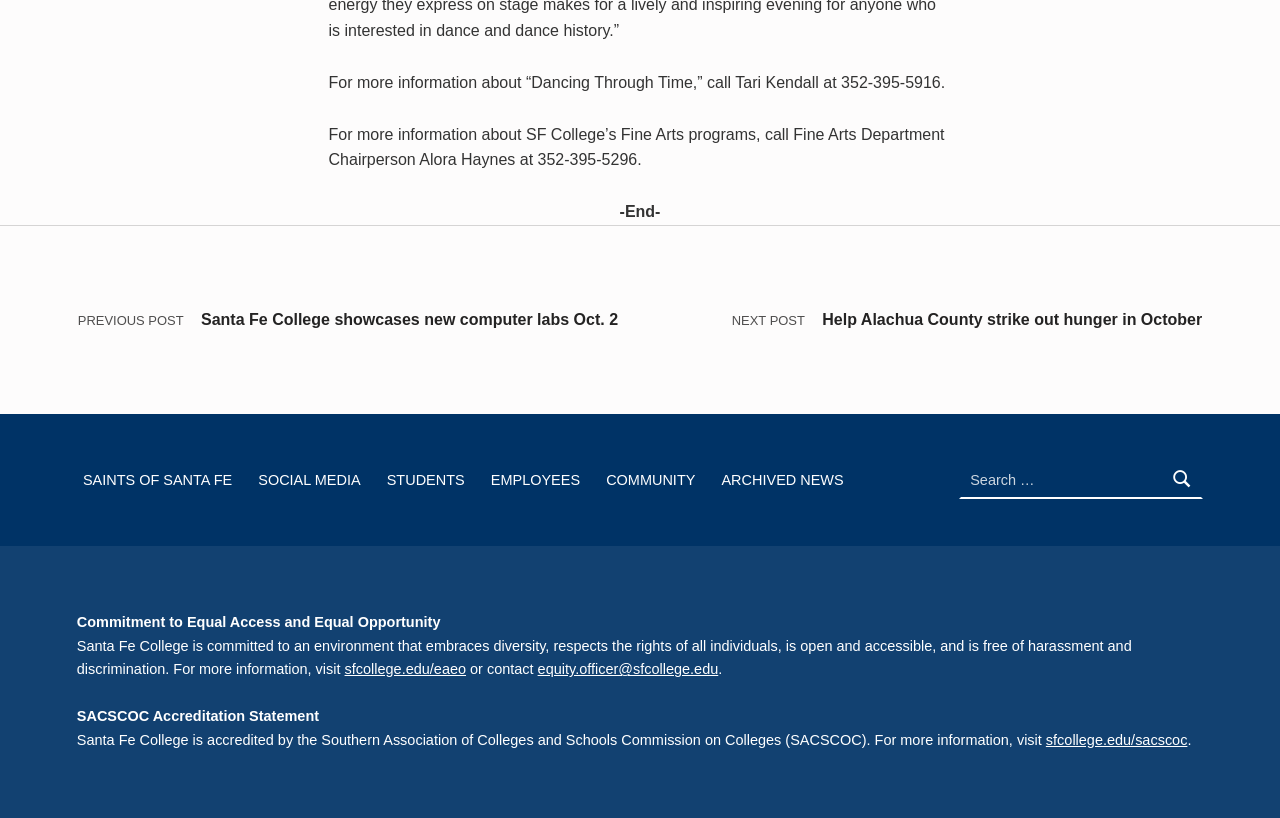What is the URL to visit for more information about SACSCOC accreditation?
Kindly offer a comprehensive and detailed response to the question.

I found the URL by looking at the link element with the text content 'sfcollege.edu/sacscoc', which is located in the section about SACSCOC accreditation.